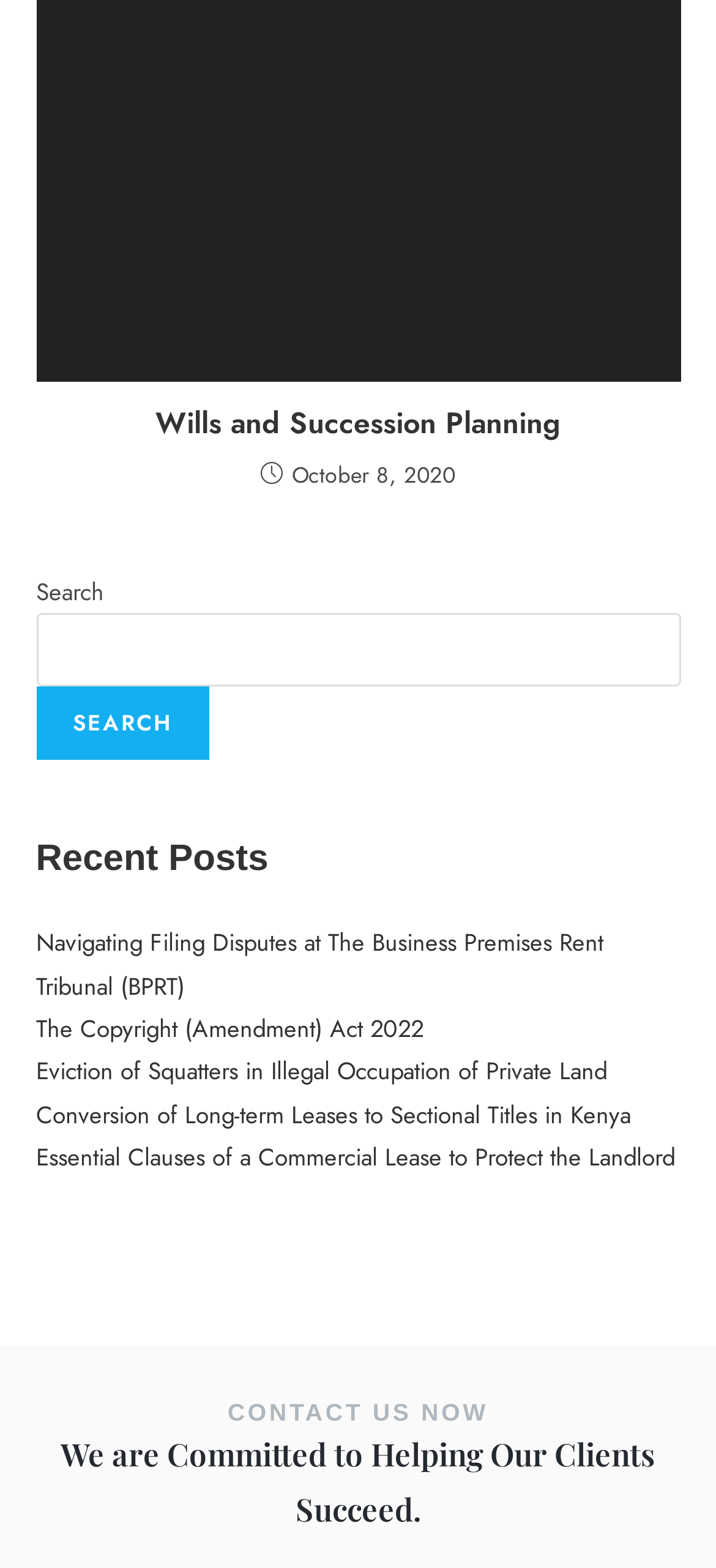Identify and provide the bounding box coordinates of the UI element described: "The Copyright (Amendment) Act 2022". The coordinates should be formatted as [left, top, right, bottom], with each number being a float between 0 and 1.

[0.05, 0.645, 0.591, 0.667]